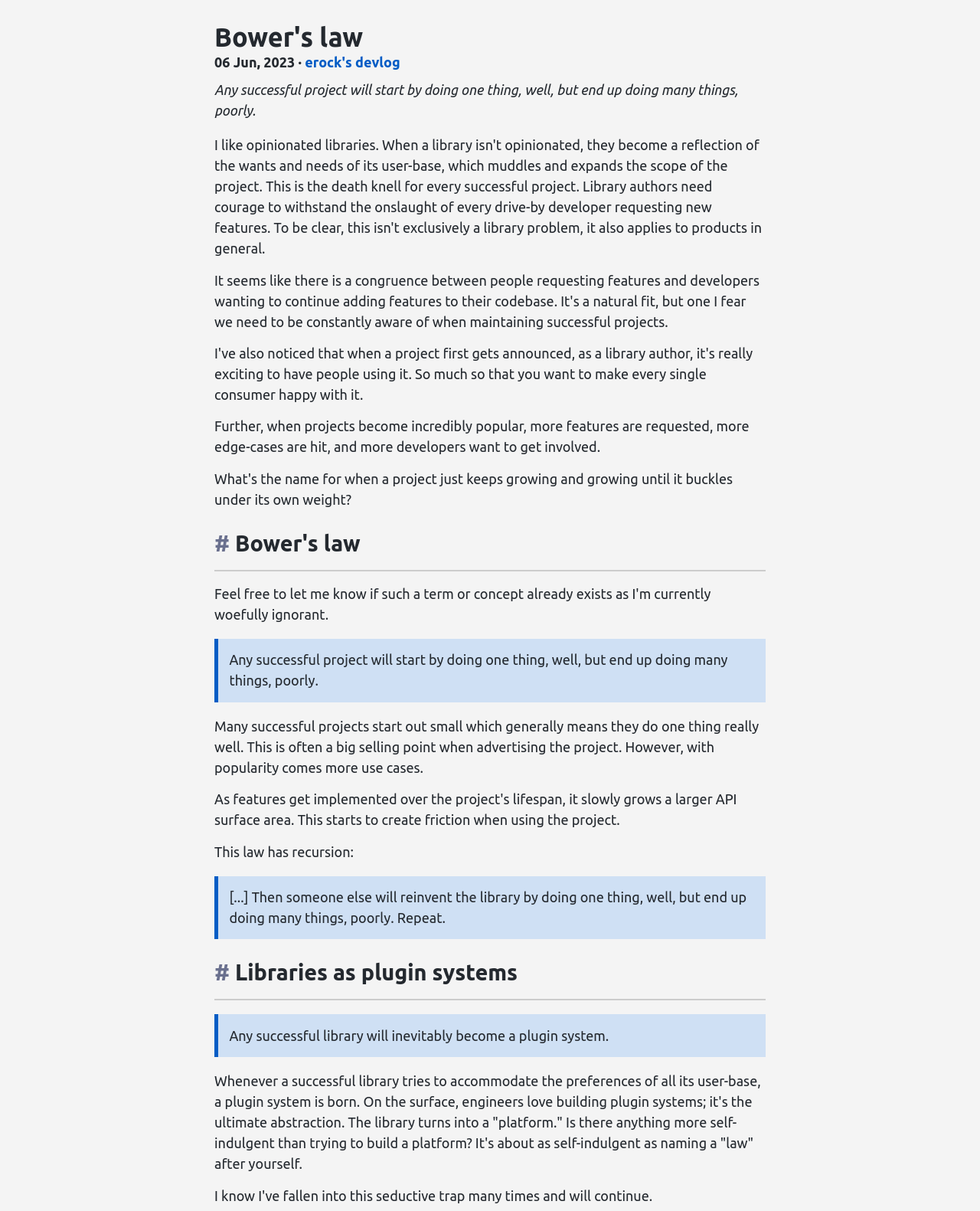Bounding box coordinates should be provided in the format (top-left x, top-left y, bottom-right x, bottom-right y) with all values between 0 and 1. Identify the bounding box for this UI element: #

[0.219, 0.438, 0.234, 0.458]